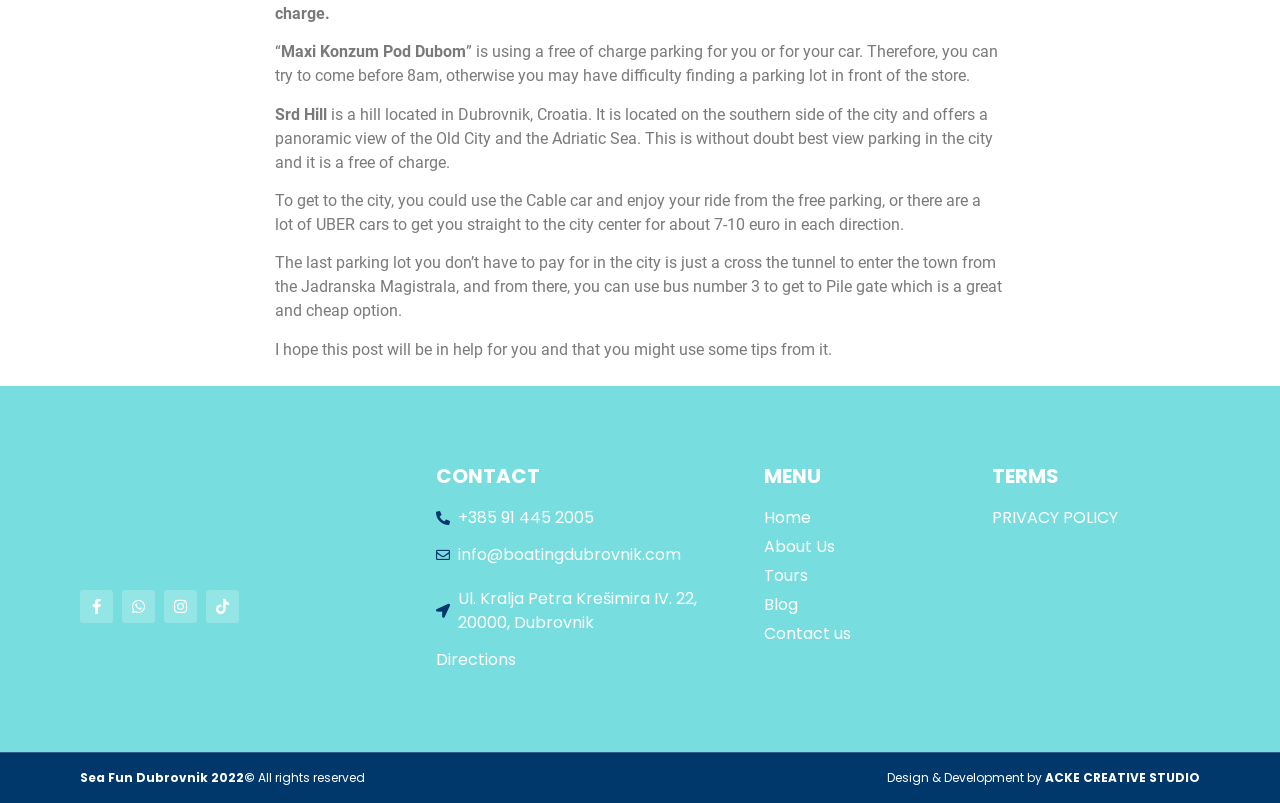What is the name of the studio that designed and developed the website?
Look at the image and answer with only one word or phrase.

ACKE CREATIVE STUDIO